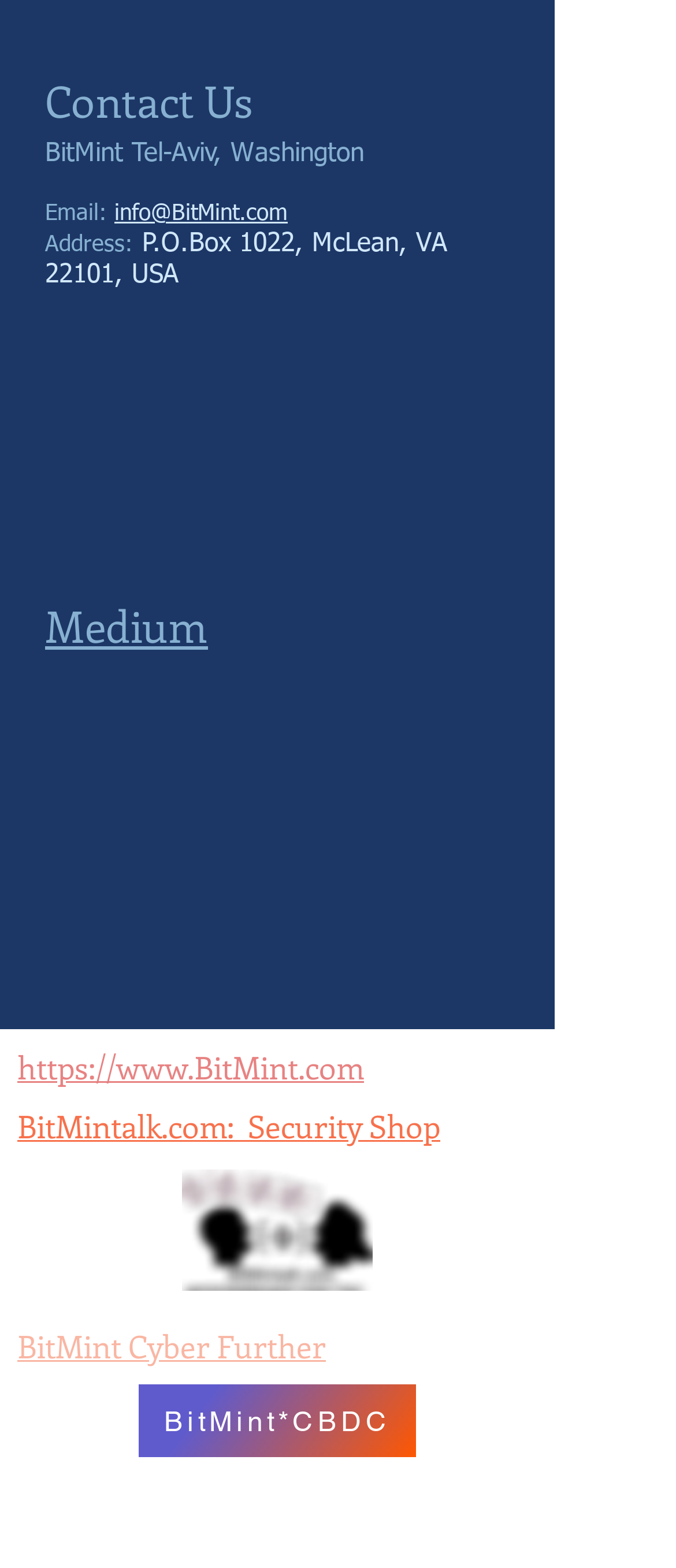Please analyze the image and provide a thorough answer to the question:
What is the URL of BitMint's website?

The URL can be found in the section below the 'Socialize With Us' section, where it is written as a link 'https://www.BitMint.com'.